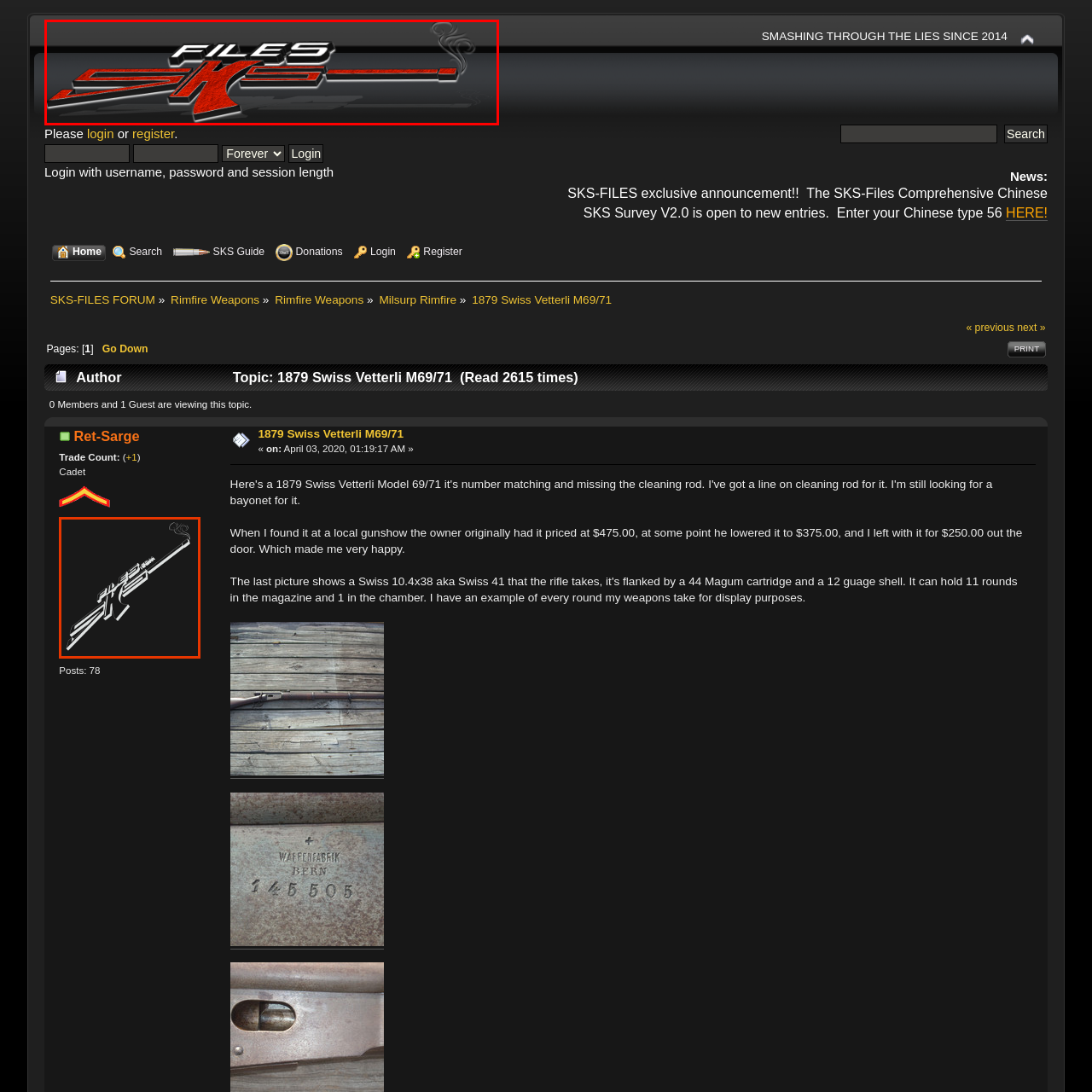Describe in detail what you see in the image highlighted by the red border.

The image prominently features the logo for "SKS-FILES," a forum dedicated to discussions about SKS firearms and related topics. The design showcases bold, stylized text with a striking red and gray color scheme, set against a sleek black background. This logo represents a vibrant community where enthusiasts share insights, resources, and information since its establishment in 2014, emphasizing its commitment to fostering knowledge and camaraderie among firearms collectors and aficionados.